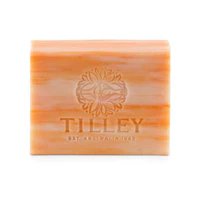How many weekly interest-free payments can be made?
Using the image as a reference, answer the question with a short word or phrase.

6